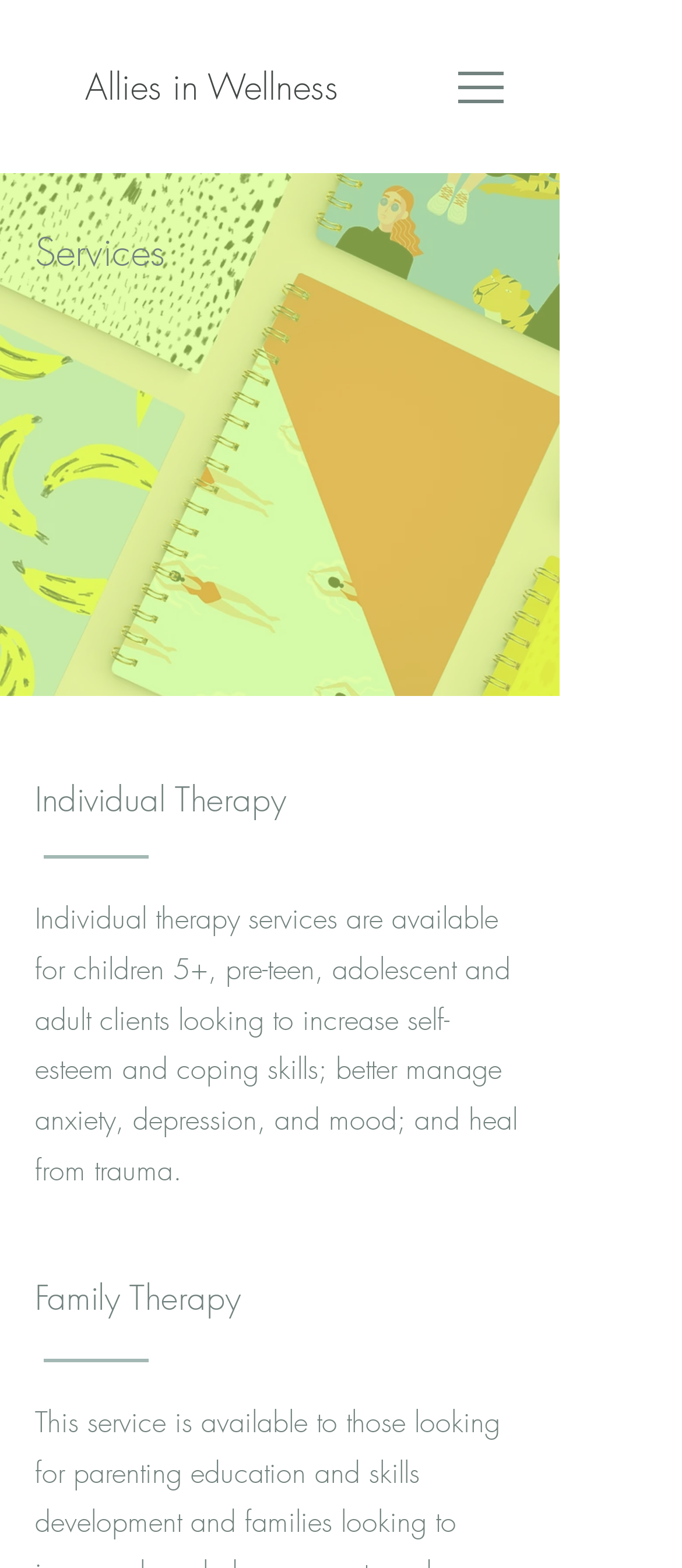How many types of therapy are listed?
Use the screenshot to answer the question with a single word or phrase.

At least two